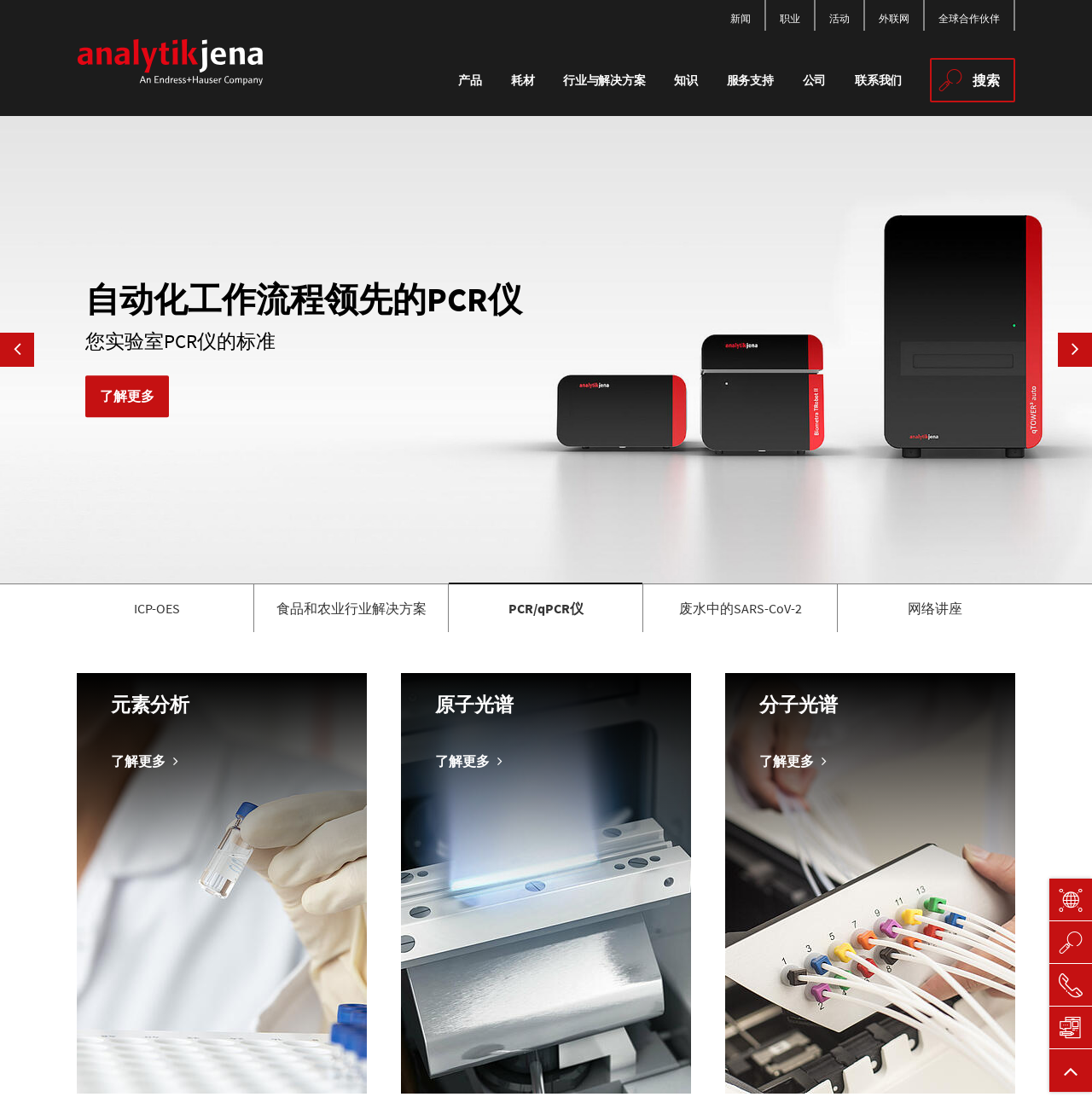Please analyze the image and give a detailed answer to the question:
What is the topic of the article on the webpage?

The topic of the article is obtained from the heading '废水中的 SARS-CoV-2（冠状病毒）' and the subsequent text '检测废水中 SARS-CoV-2 的工作流程'.